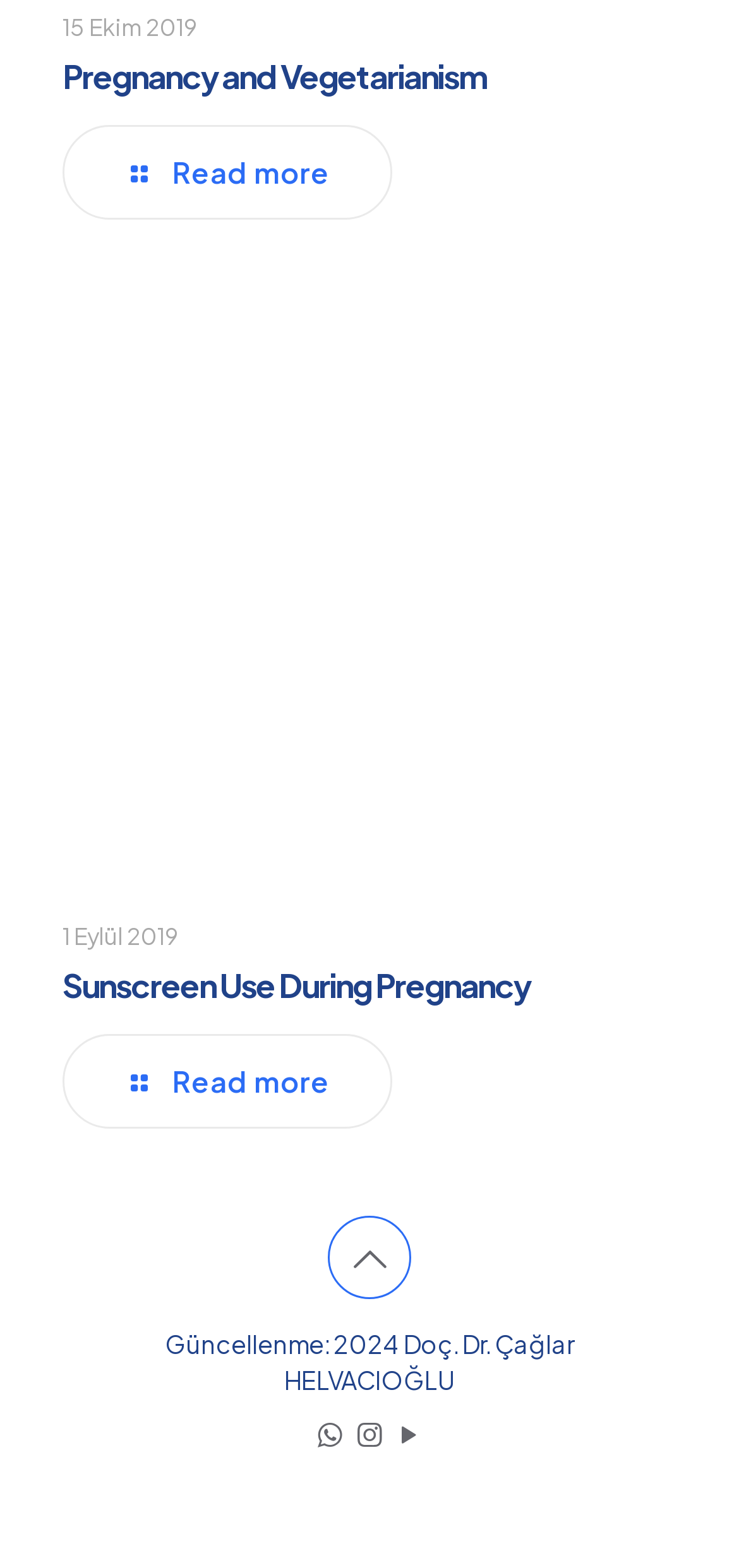Locate the bounding box coordinates of the element you need to click to accomplish the task described by this instruction: "Go back to top".

[0.444, 0.775, 0.556, 0.829]